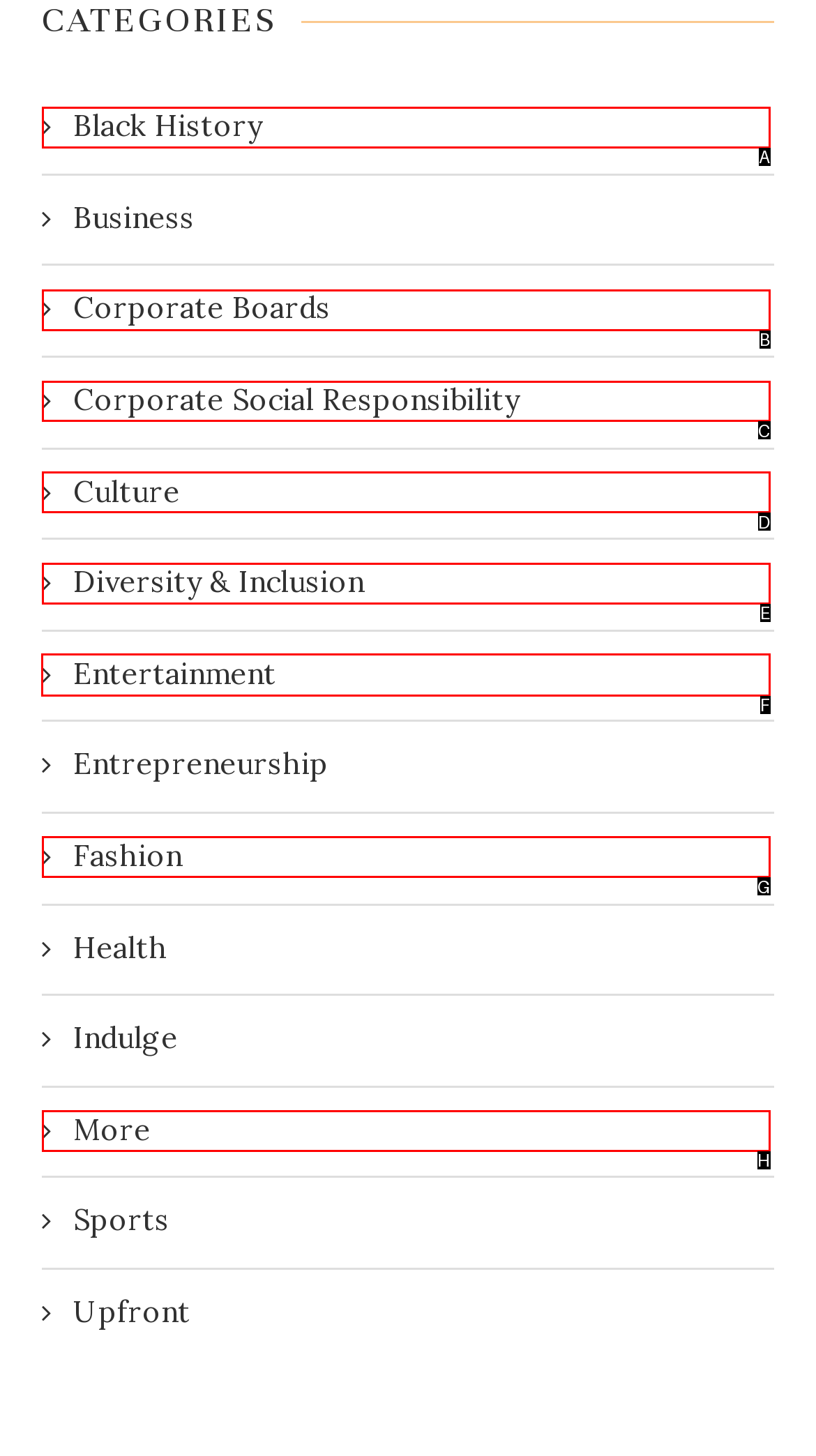Which option should be clicked to execute the task: Read about Entertainment?
Reply with the letter of the chosen option.

F